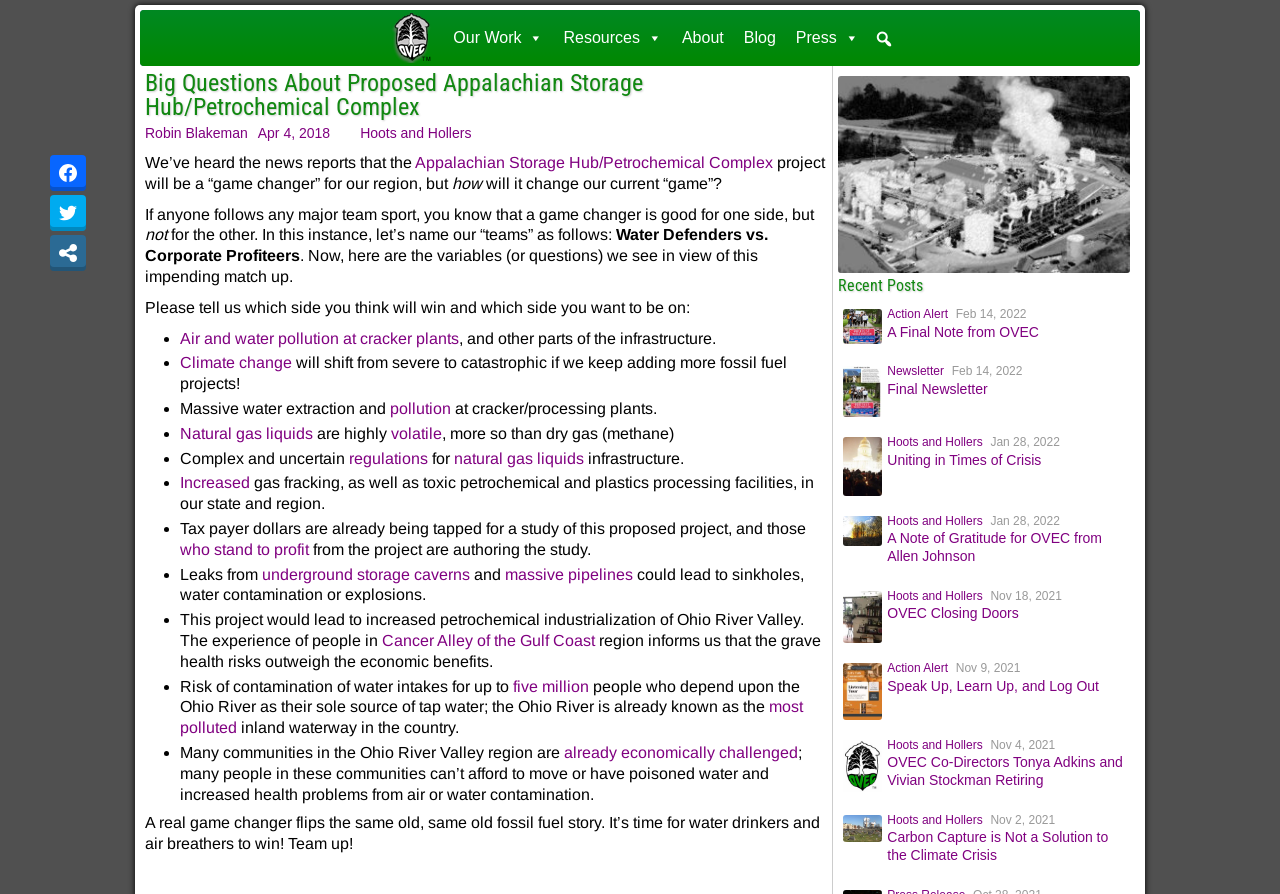Identify the bounding box coordinates for the element you need to click to achieve the following task: "Read the article by Robin Blakeman". The coordinates must be four float values ranging from 0 to 1, formatted as [left, top, right, bottom].

[0.113, 0.14, 0.194, 0.158]